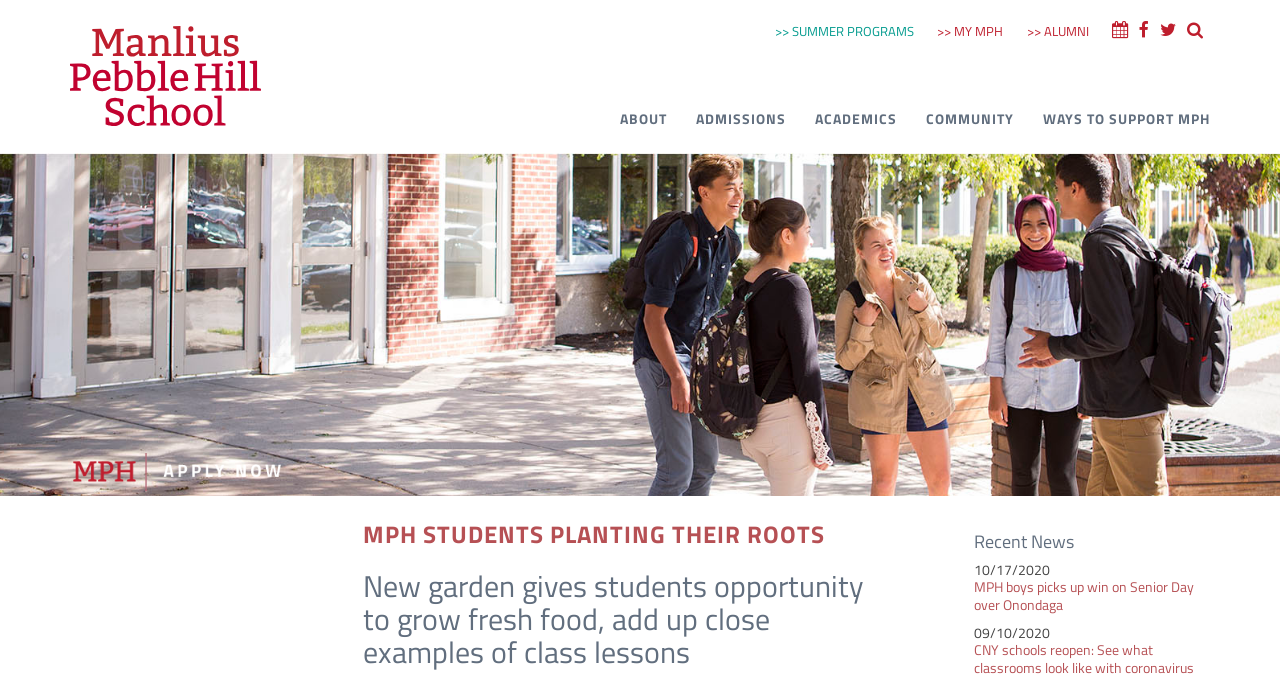Give a detailed explanation of the elements present on the webpage.

The webpage is about Manlius Pebble Hill School, with a focus on its news and programs. At the top, there are several links to different sections of the website, including "SUMMER PROGRAMS", "MY MPH", "ALUMNI", and others. Below these links, there is a navigation menu with links to "ABOUT", "ADMISSIONS", "ACADEMICS", "COMMUNITY", and "WAYS TO SUPPORT MPH".

On the left side of the page, there is a logo of Manlius Pebble Hill School, accompanied by a link to the school's homepage. Below the logo, there is a link to "MPH Apply Now" with an associated image.

The main content of the page is divided into two sections. The top section has a heading "MPH STUDENTS PLANTING THEIR ROOTS" and a subheading "New garden gives students opportunity to grow fresh food, add up close examples of class lessons". The bottom section has a heading "Recent News" and features a news article with the title "10/17/2020 MPH boys picks up win on Senior Day over Onondaga".

There are a total of 9 links to different news articles or programs, and 2 images on the page. The layout is organized, with clear headings and concise text, making it easy to navigate and find information.